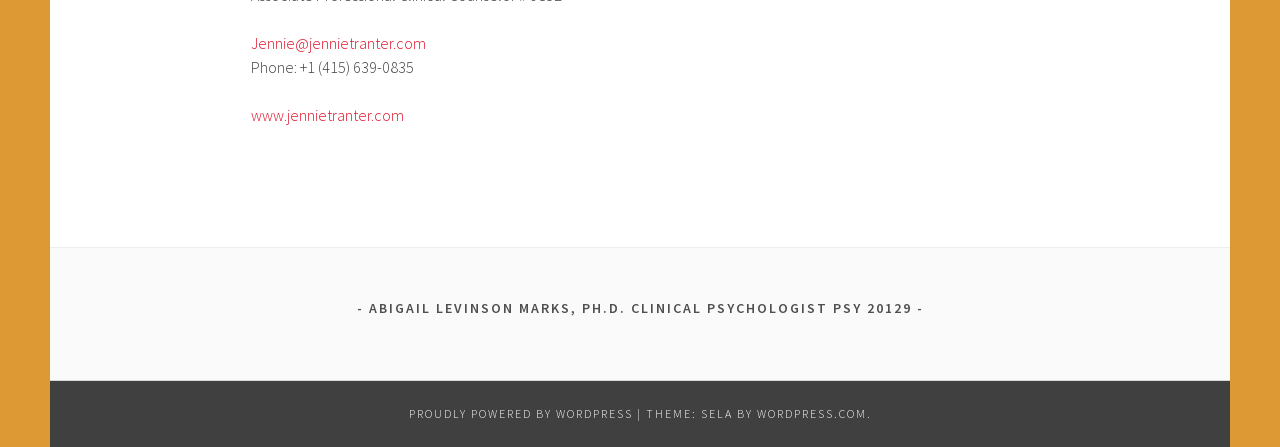Determine the bounding box of the UI element mentioned here: "Proudly powered by WordPress". The coordinates must be in the format [left, top, right, bottom] with values ranging from 0 to 1.

[0.319, 0.908, 0.494, 0.941]